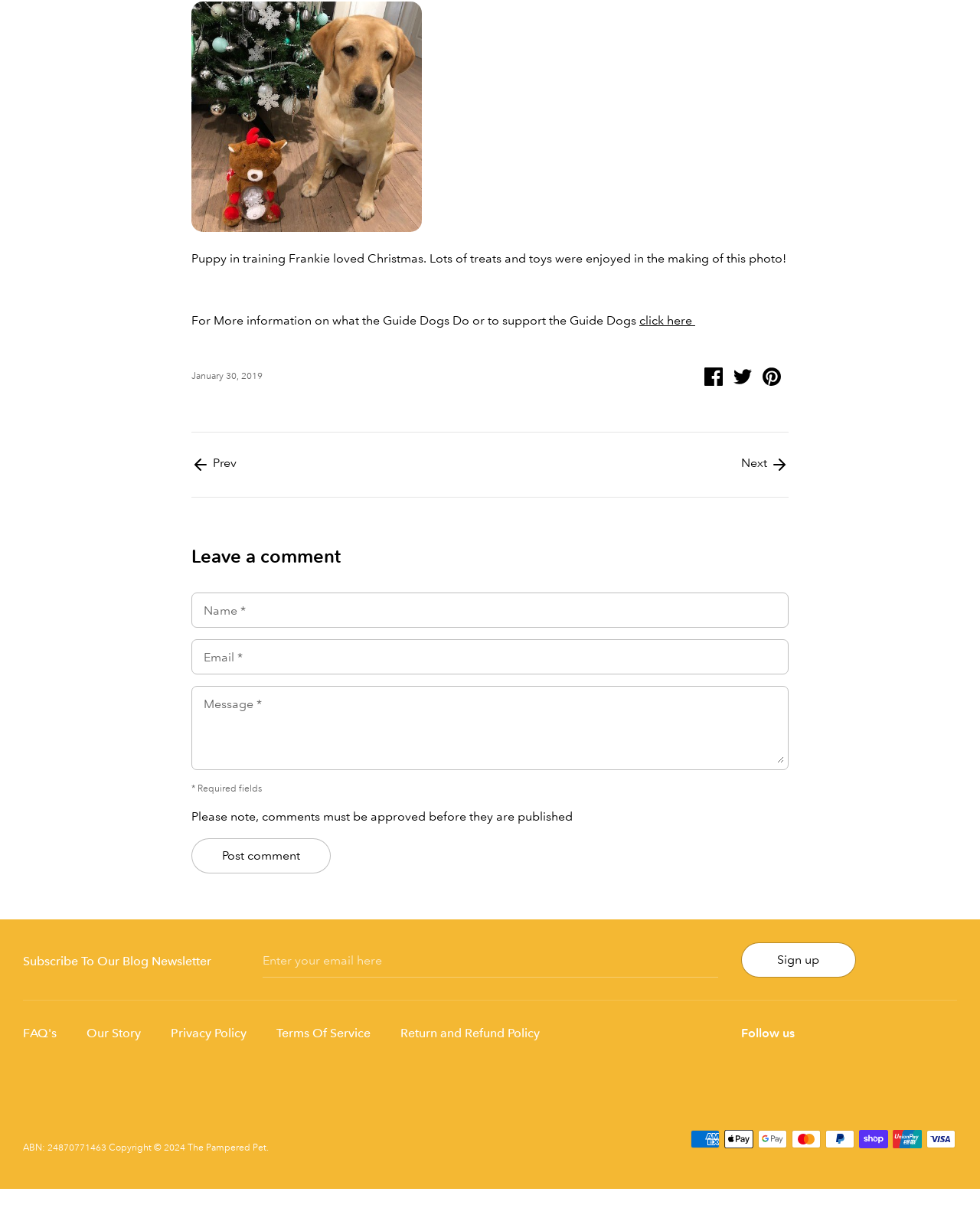Highlight the bounding box coordinates of the region I should click on to meet the following instruction: "Click on the 'Post comment' button".

[0.196, 0.694, 0.337, 0.722]